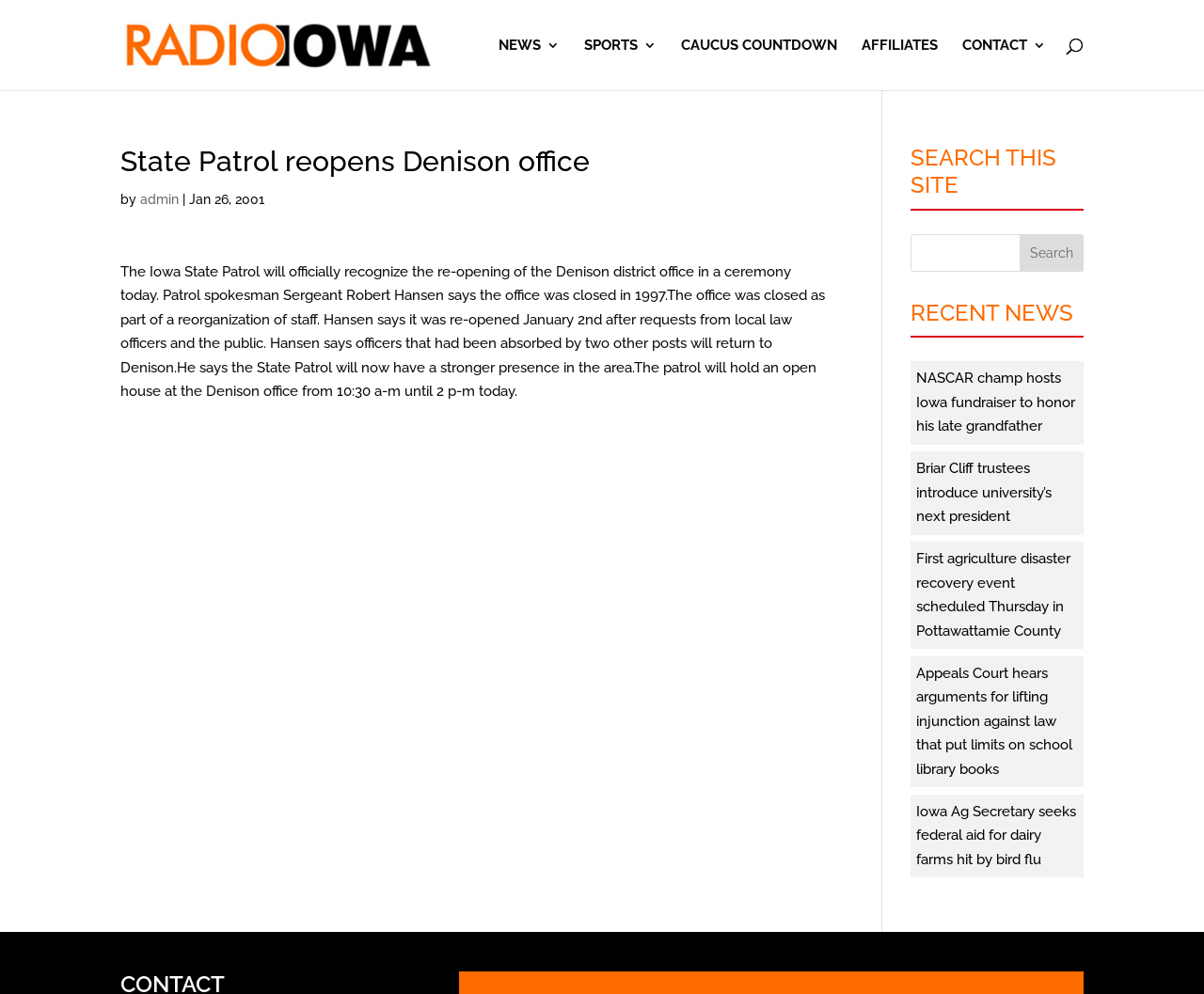Analyze and describe the webpage in a detailed narrative.

The webpage is about news articles, specifically from Radio Iowa. At the top left, there is a link to "Radio Iowa" accompanied by an image with the same name. To the right of this, there are several links to different sections of the website, including "NEWS 3", "SPORTS 3", "CAUCUS COUNTDOWN", "AFFILIATES", and "CONTACT 3". 

Below these links, there is a search bar that spans most of the width of the page. Underneath the search bar, there is a main article with a heading that reads "State Patrol reopens Denison office". This article is attributed to "admin" and is dated "Jan 26, 2001". The article discusses the reopening of the Denison district office of the Iowa State Patrol, which was closed in 1997 and reopened on January 2nd, 2001, due to requests from local law officers and the public.

To the right of the main article, there are three sections. The top section is headed "SEARCH THIS SITE" and contains a search box with a "Search" button. Below this, there is a section headed "RECENT NEWS" that lists five news article links, including "NASCAR champ hosts Iowa fundraiser to honor his late grandfather", "Briar Cliff trustees introduce university’s next president", and three others.